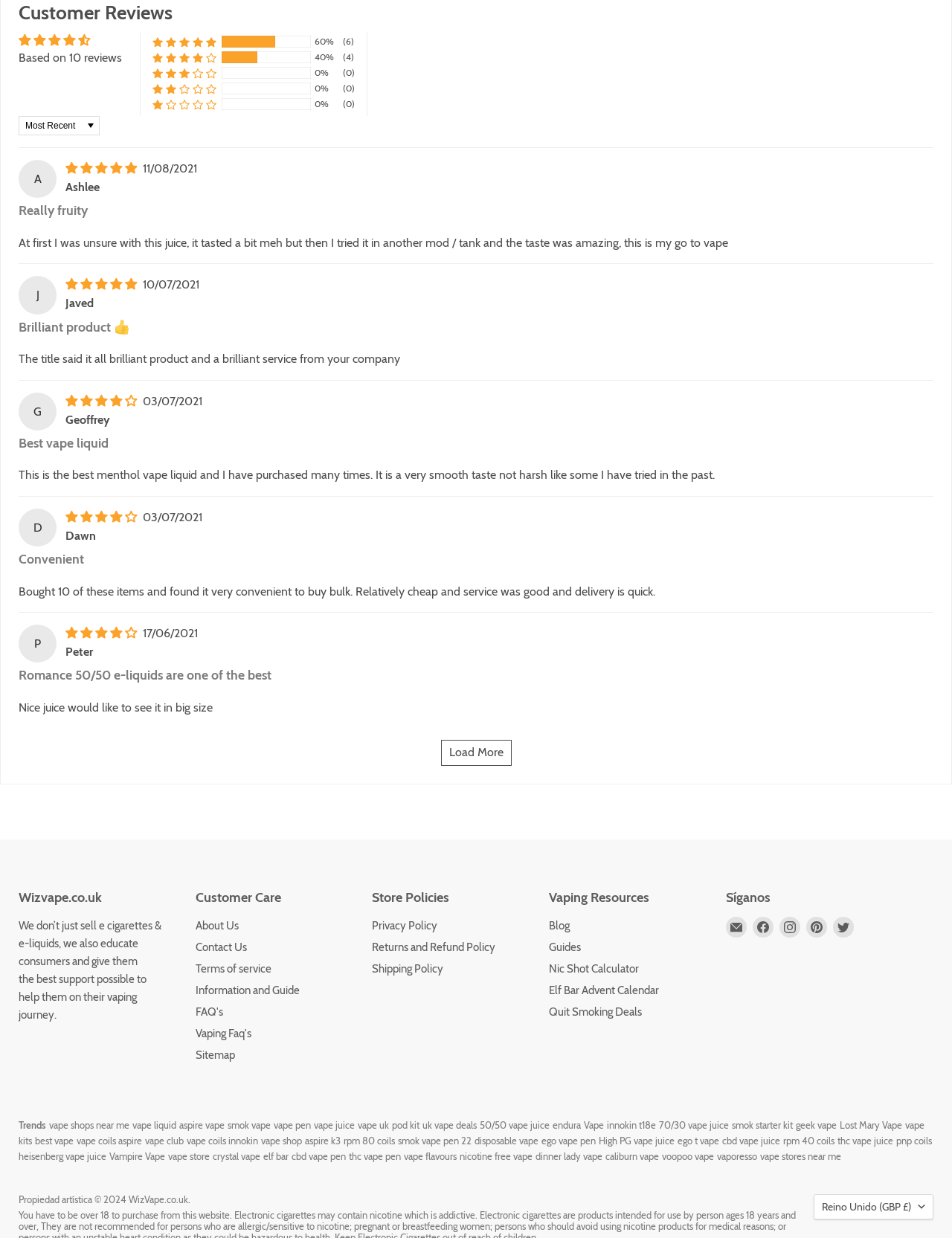Please use the details from the image to answer the following question comprehensively:
What is the text of the heading above the 'About Us' link?

The 'About Us' link is located in the footer of the page, and above it is a heading that reads 'Customer Care'. This heading is part of the section that contains several links related to customer support.